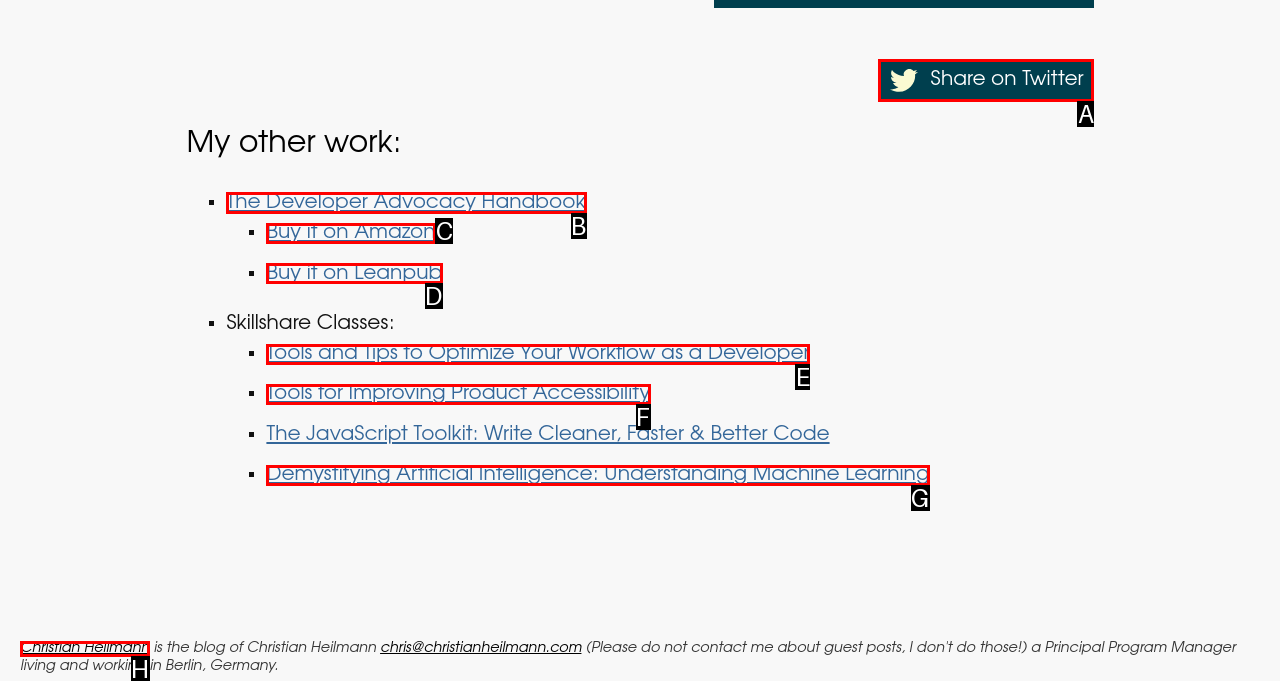Identify the HTML element to select in order to accomplish the following task: View The Developer Advocacy Handbook
Reply with the letter of the chosen option from the given choices directly.

B